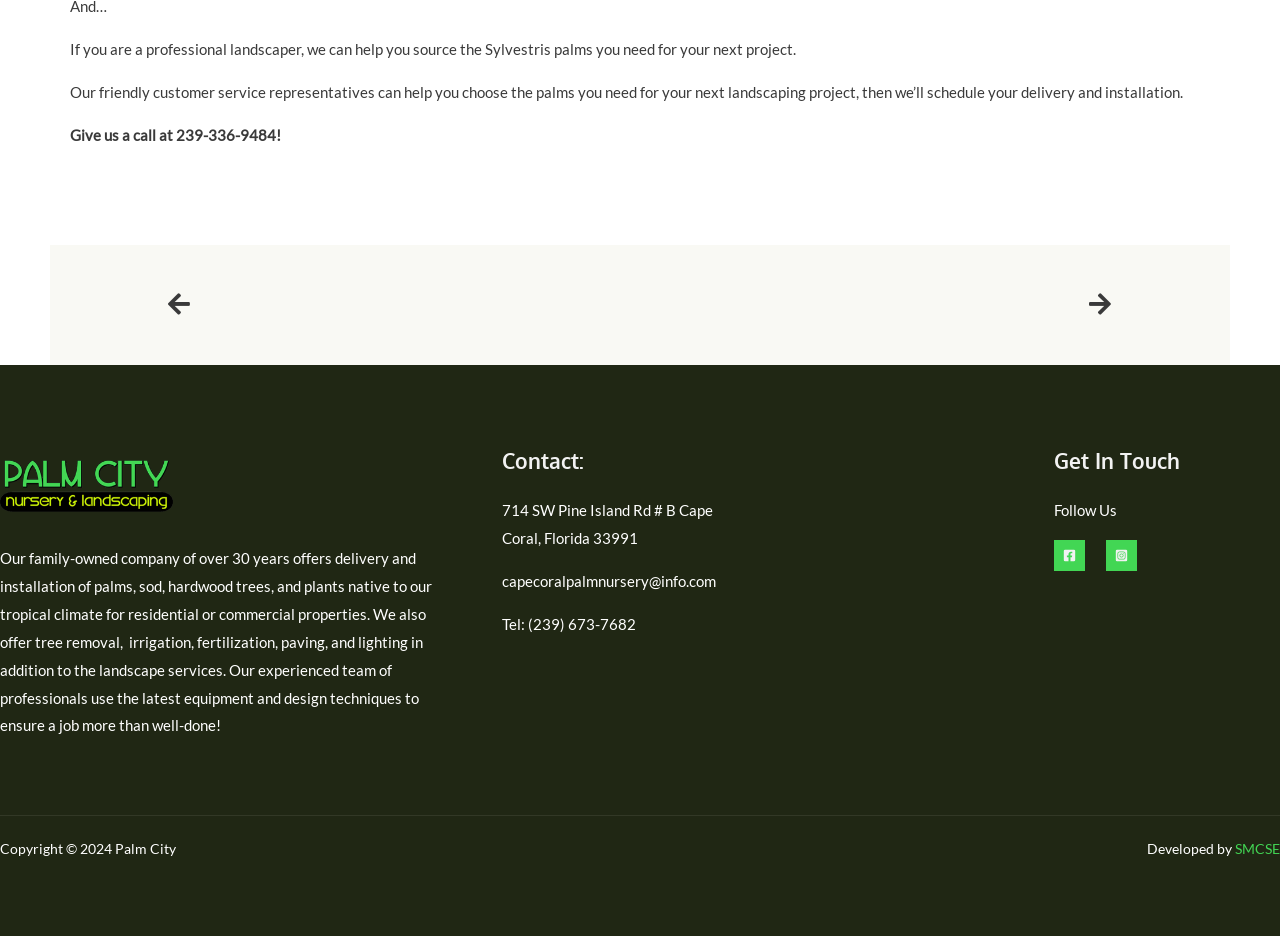What is the company's phone number?
Refer to the image and give a detailed response to the question.

The company's phone number can be found in the main content area, where it says 'Give us a call at 239-336-9484!'.